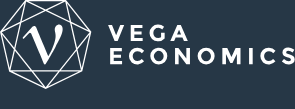What are Vega Economics' research interests?
Based on the screenshot, provide a one-word or short-phrase response.

Industrial organization and quantitative marketing